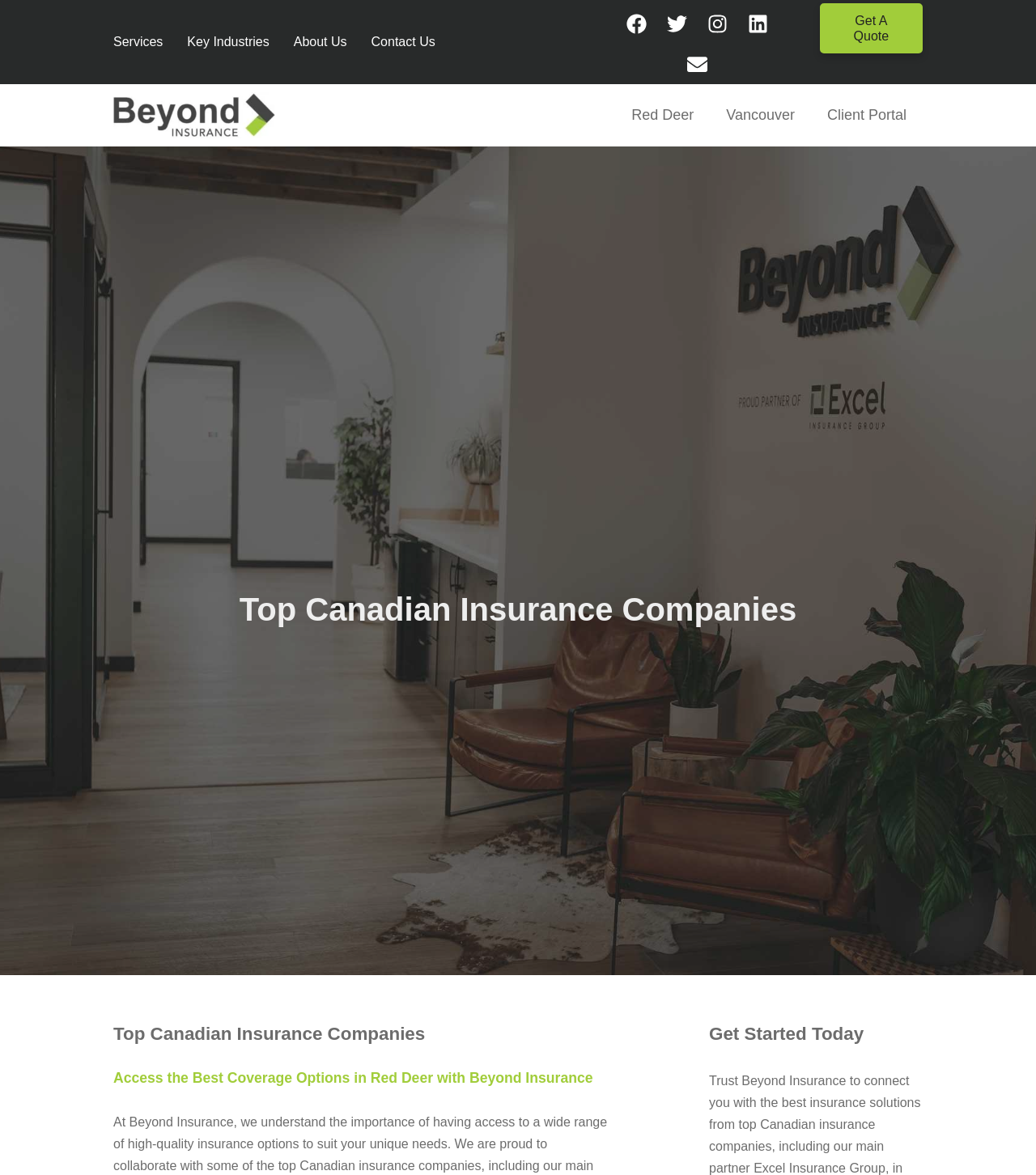Can you specify the bounding box coordinates for the region that should be clicked to fulfill this instruction: "Learn about Top Canadian Insurance Companies".

[0.109, 0.502, 0.891, 0.535]